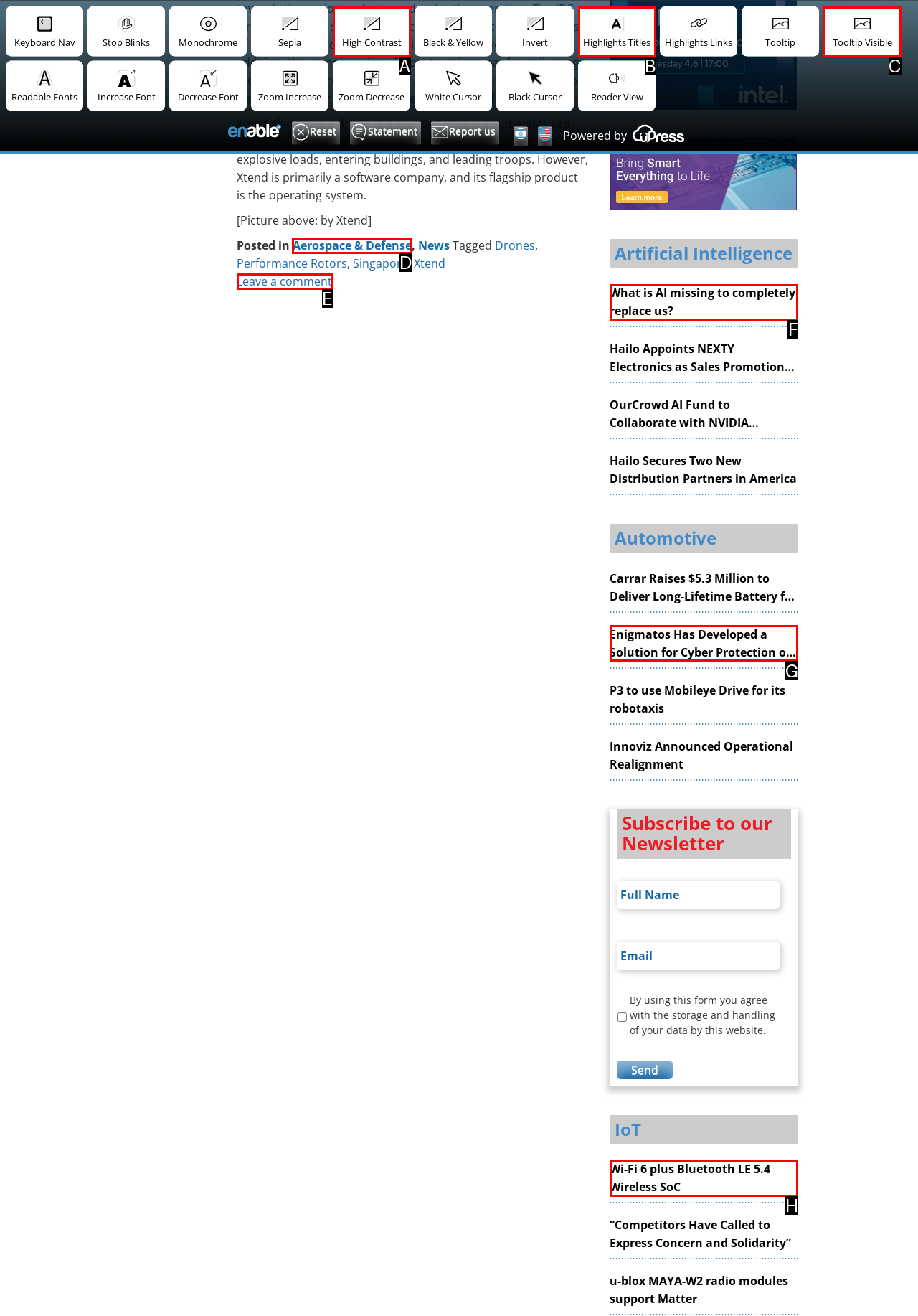Select the appropriate HTML element that needs to be clicked to finish the task: Click on the link 'Bibliography'
Reply with the letter of the chosen option.

None